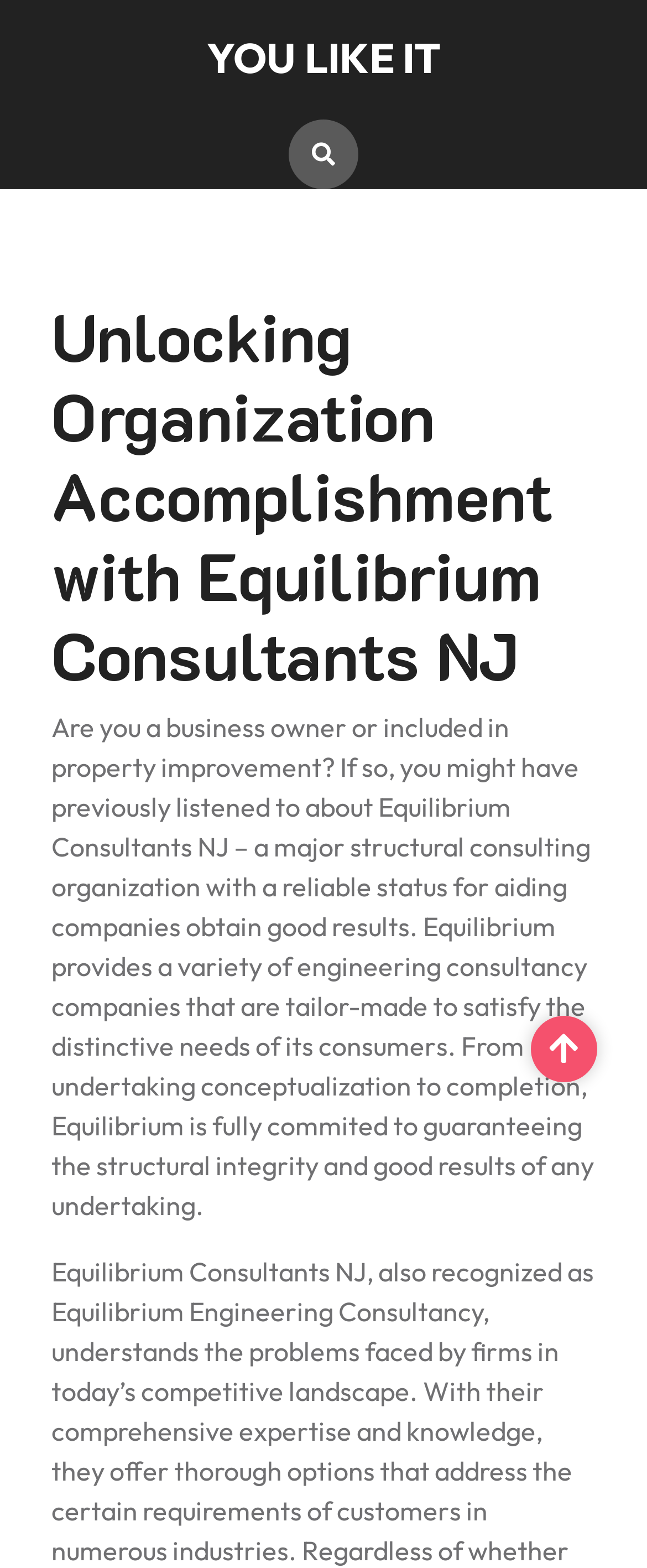Identify the headline of the webpage and generate its text content.

Unlocking Organization Accomplishment with Equilibrium Consultants NJ